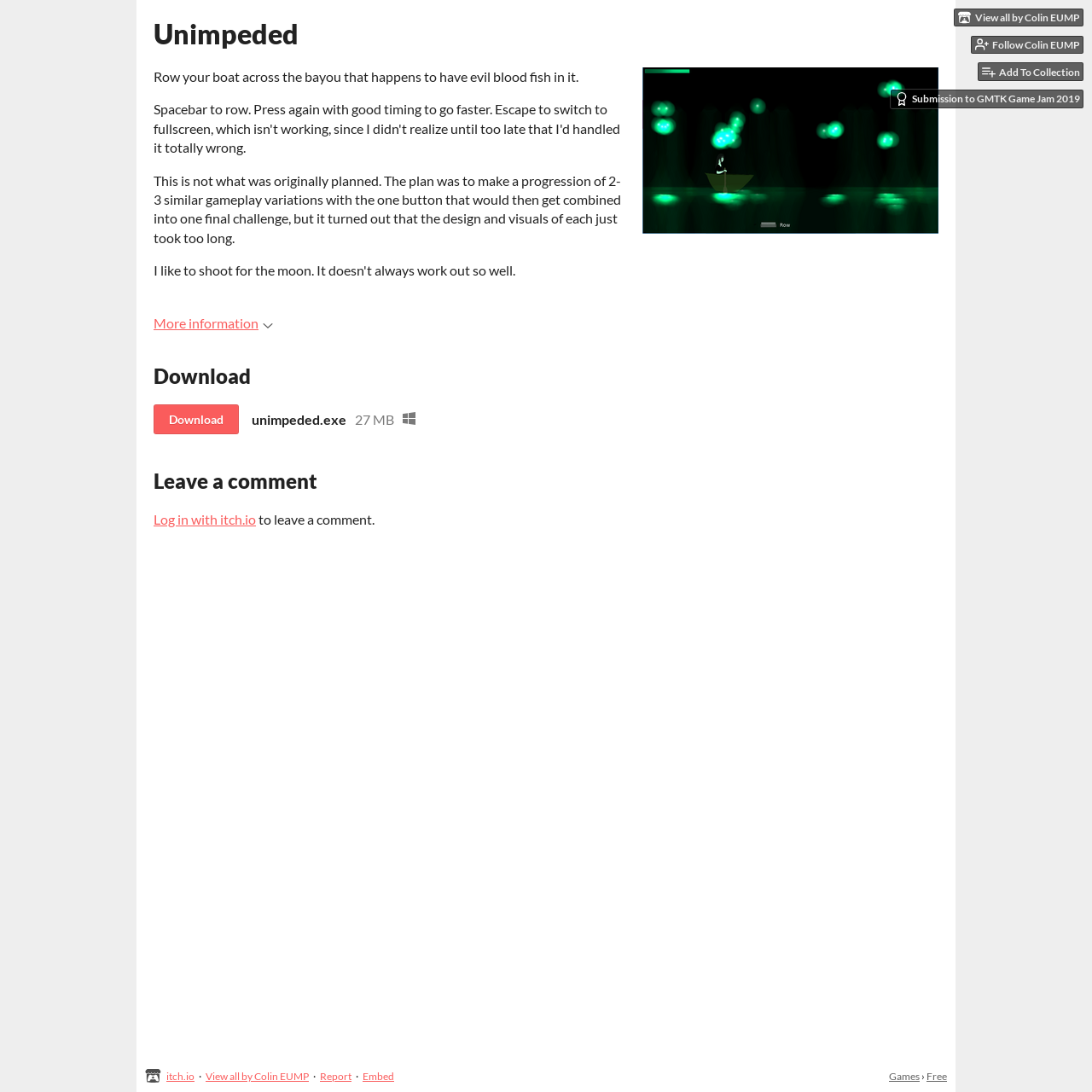Who is the author of this game?
Kindly offer a detailed explanation using the data available in the image.

I inferred this answer by looking at the link 'View all by Colin EUMP' and 'Follow Colin EUMP', which suggests that Colin EUMP is the creator of the game.